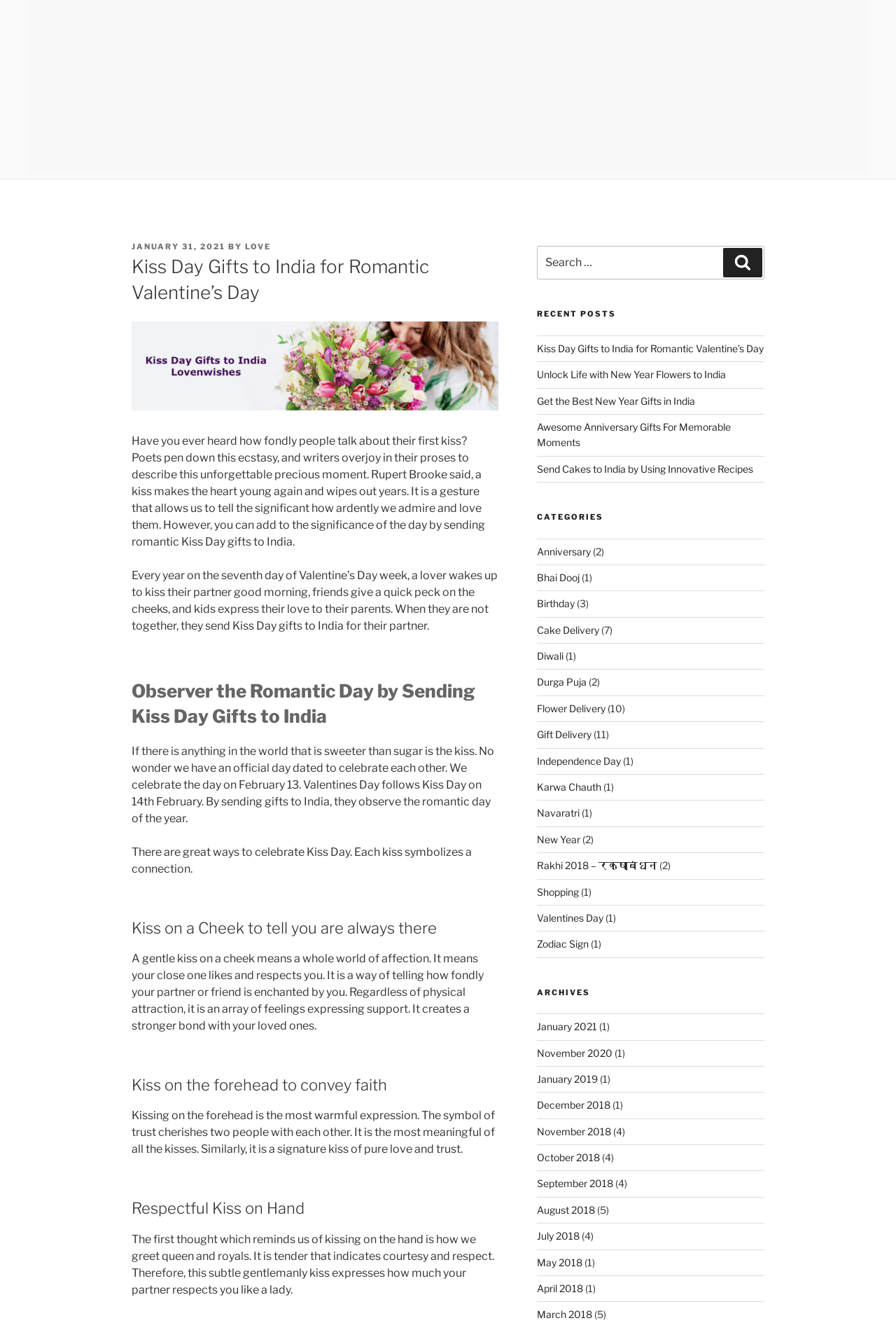Given the element description: "January 31, 2021January 31, 2021", predict the bounding box coordinates of this UI element. The coordinates must be four float numbers between 0 and 1, given as [left, top, right, bottom].

[0.147, 0.183, 0.252, 0.19]